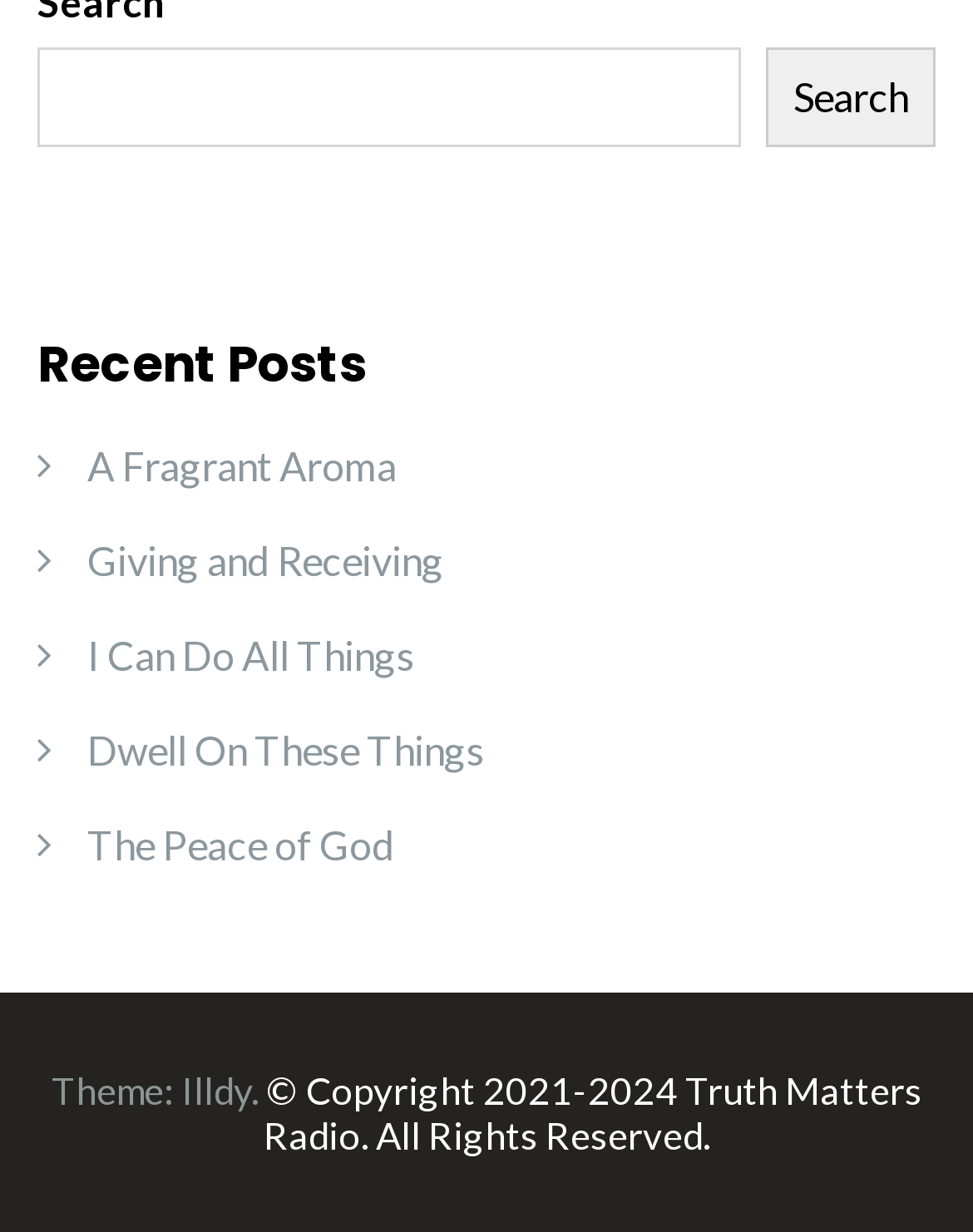Could you locate the bounding box coordinates for the section that should be clicked to accomplish this task: "Read the recent post 'A Fragrant Aroma'".

[0.09, 0.357, 0.408, 0.396]